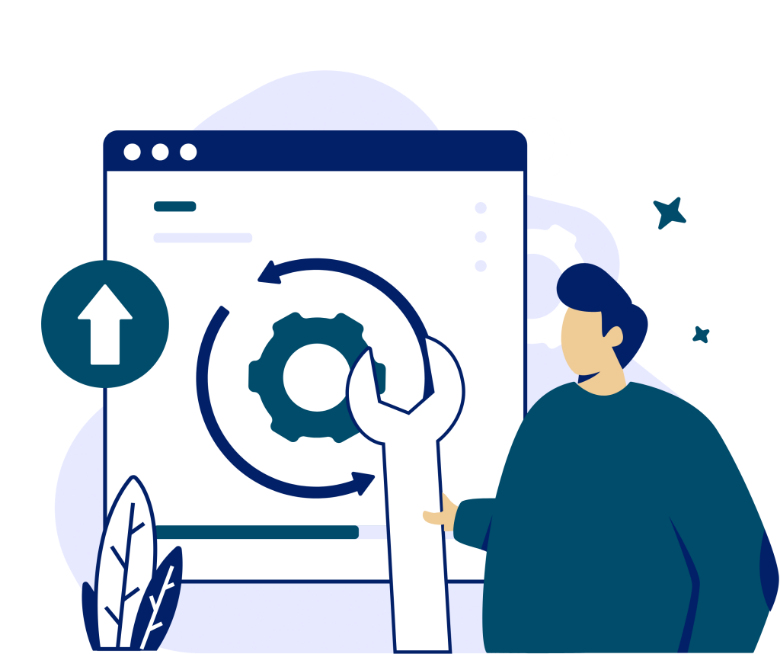What does the wrench symbolize?
Look at the screenshot and provide an in-depth answer.

The person illustrated with a wrench beside the computer screen indicates a hands-on approach to customizing and improving operations, highlighting the ability to tailor the ERP system to specific business needs.